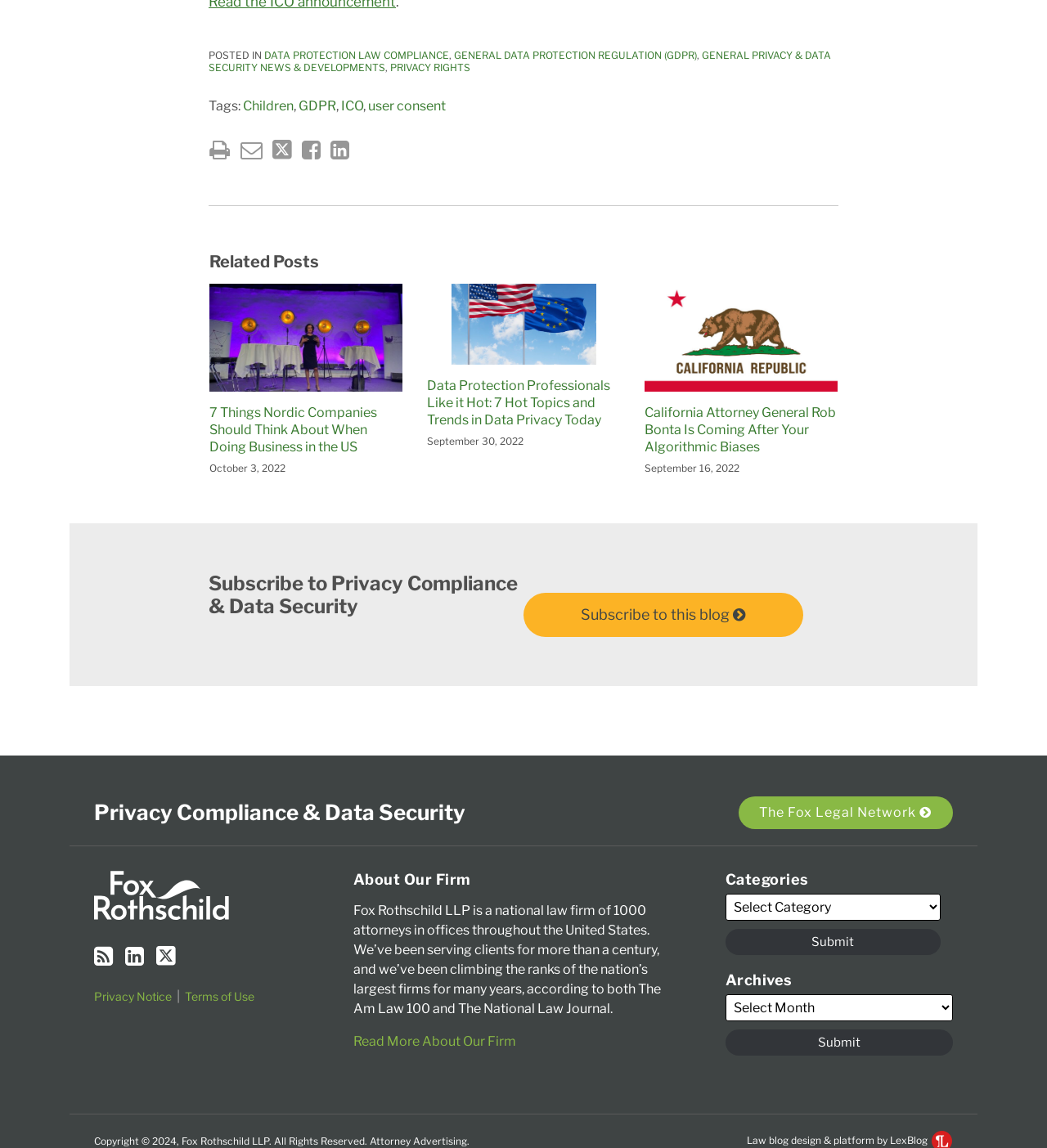Identify the bounding box for the given UI element using the description provided. Coordinates should be in the format (top-left x, top-left y, bottom-right x, bottom-right y) and must be between 0 and 1. Here is the description: GDPR

[0.285, 0.085, 0.321, 0.099]